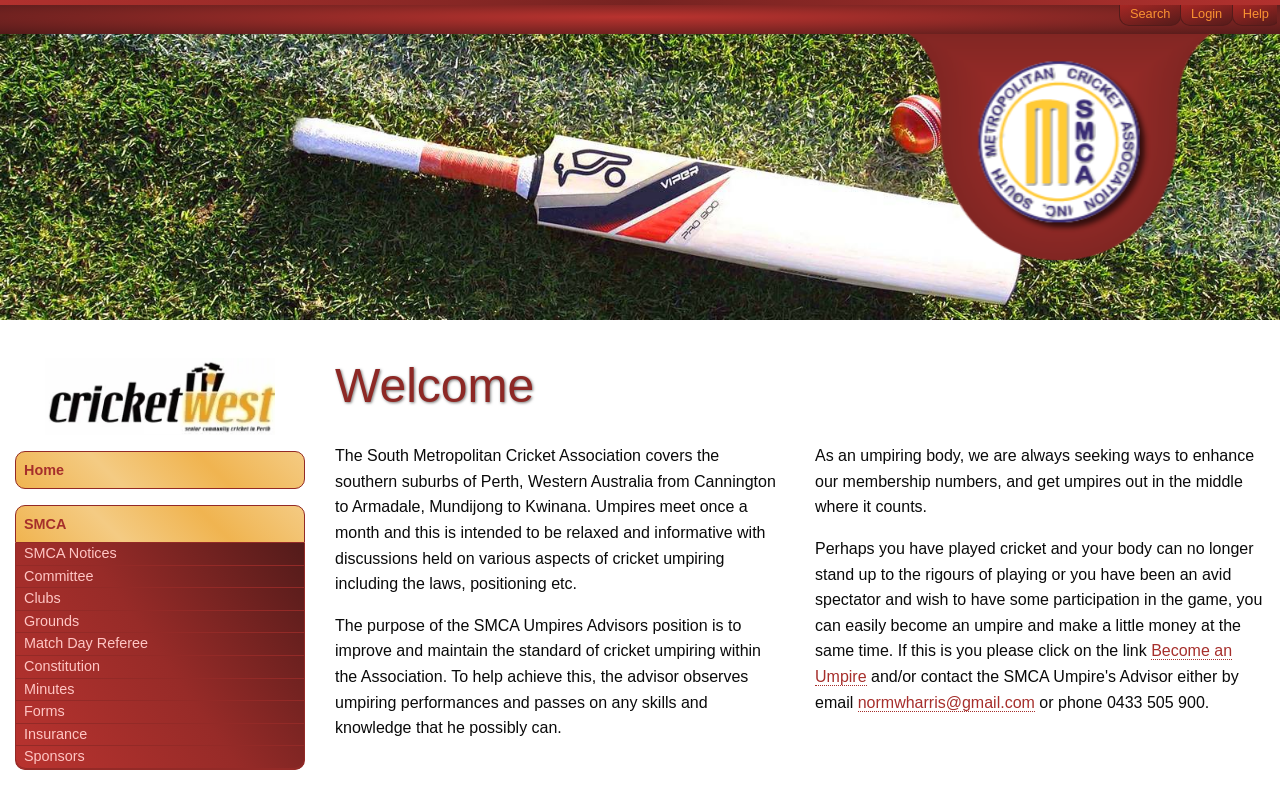Please provide the bounding box coordinates for the UI element as described: "Match Day Referee". The coordinates must be four floats between 0 and 1, represented as [left, top, right, bottom].

[0.012, 0.807, 0.238, 0.836]